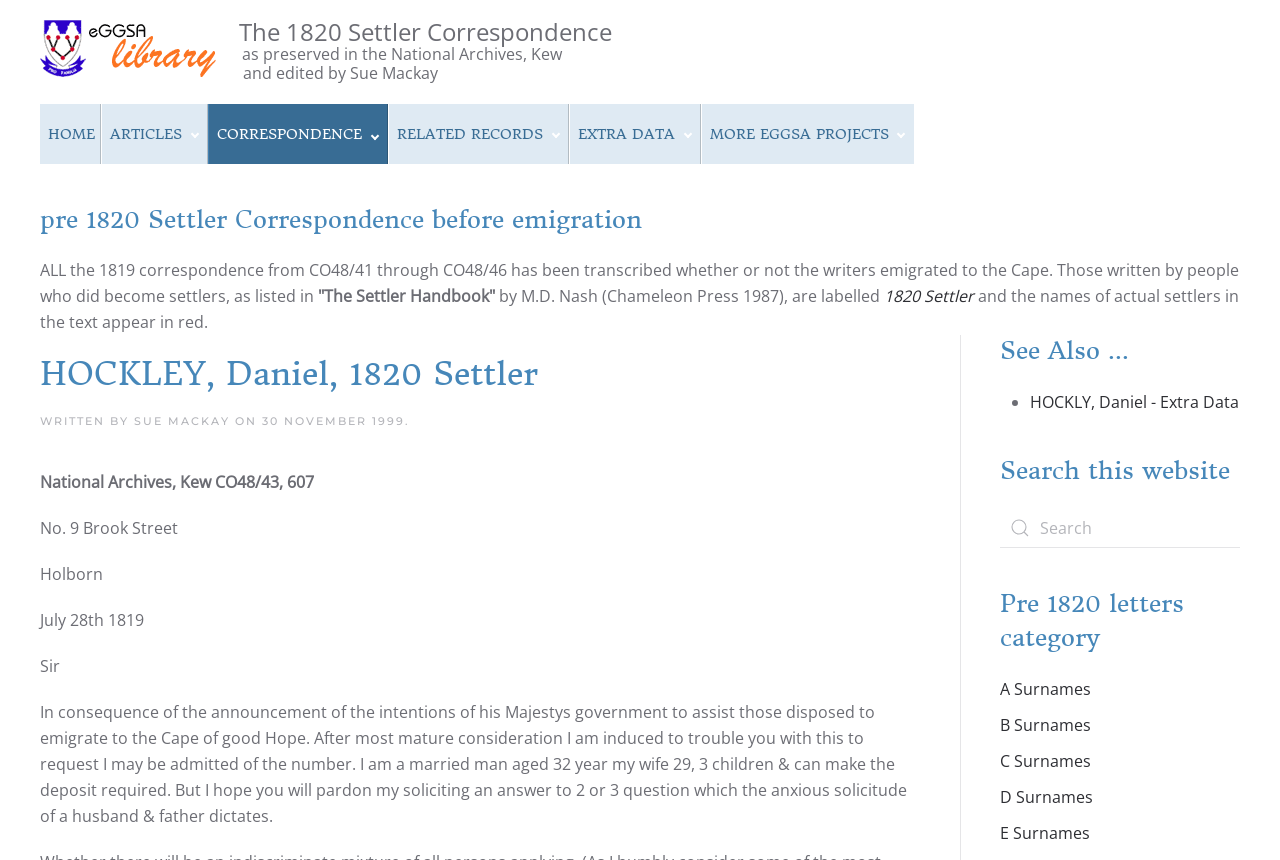Find the bounding box coordinates for the area that must be clicked to perform this action: "Select A Surnames".

[0.781, 0.788, 0.852, 0.813]